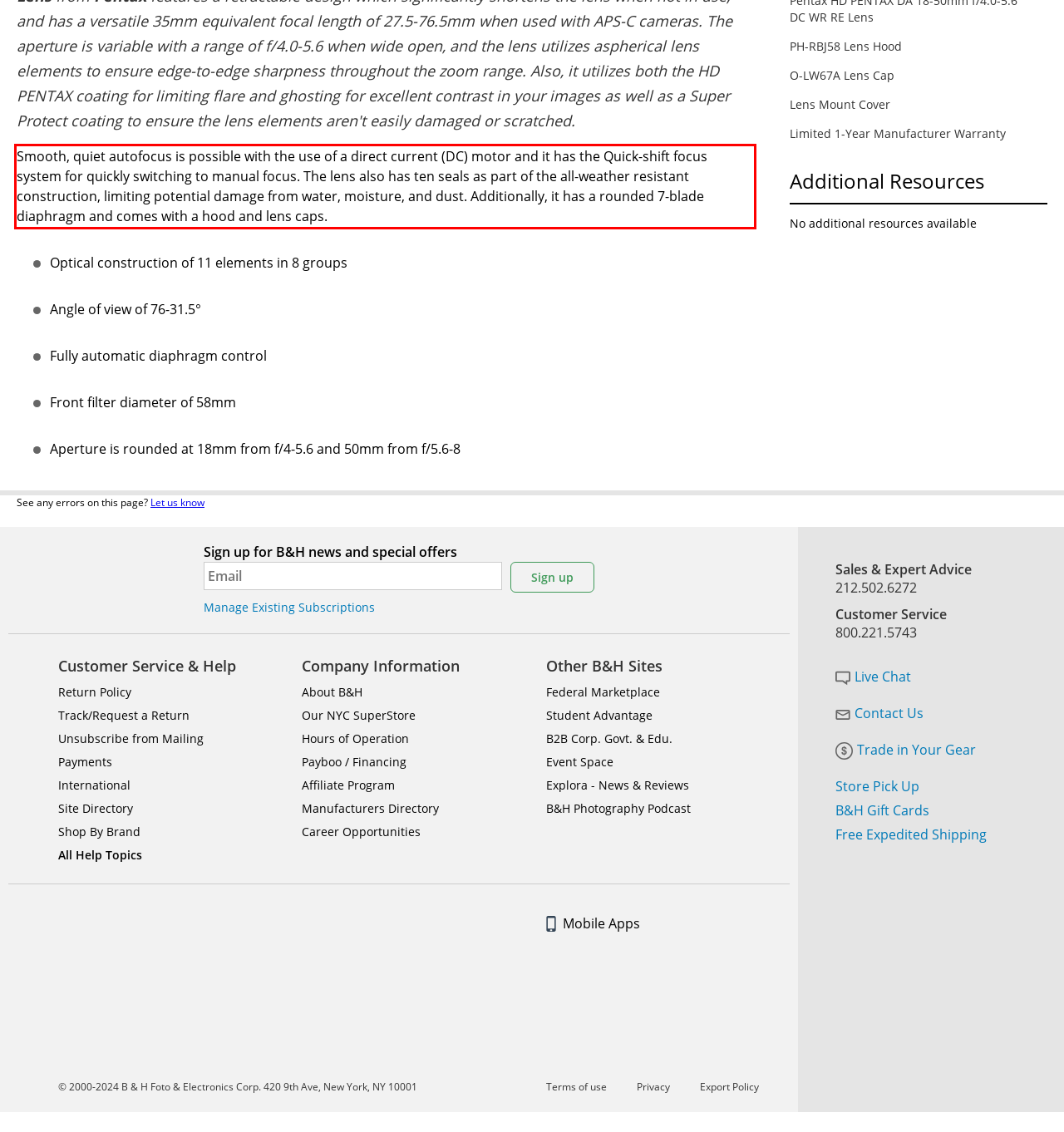Given a screenshot of a webpage containing a red bounding box, perform OCR on the text within this red bounding box and provide the text content.

Smooth, quiet autofocus is possible with the use of a direct current (DC) motor and it has the Quick-shift focus system for quickly switching to manual focus. The lens also has ten seals as part of the all-weather resistant construction, limiting potential damage from water, moisture, and dust. Additionally, it has a rounded 7-blade diaphragm and comes with a hood and lens caps.